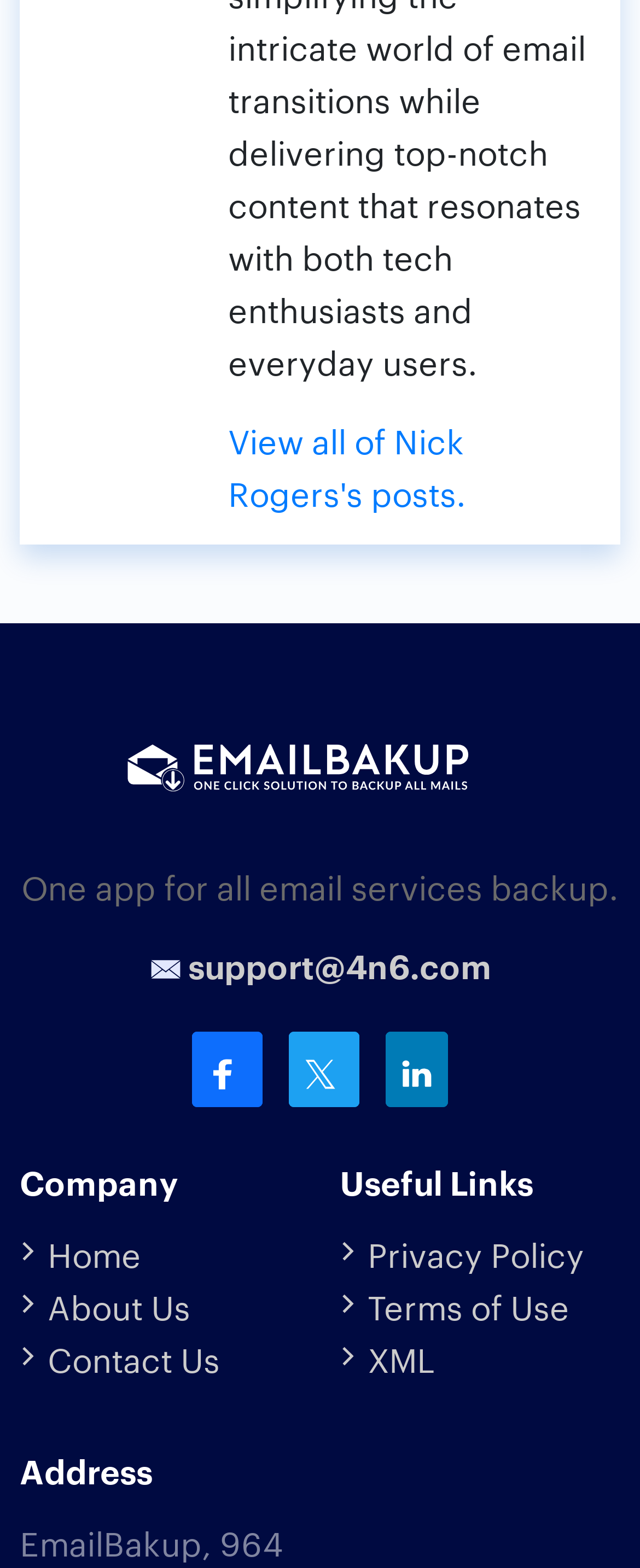Examine the image and give a thorough answer to the following question:
What is the company's email address?

I found the company's email address by looking at the link with the text 'support@4n6.com'.